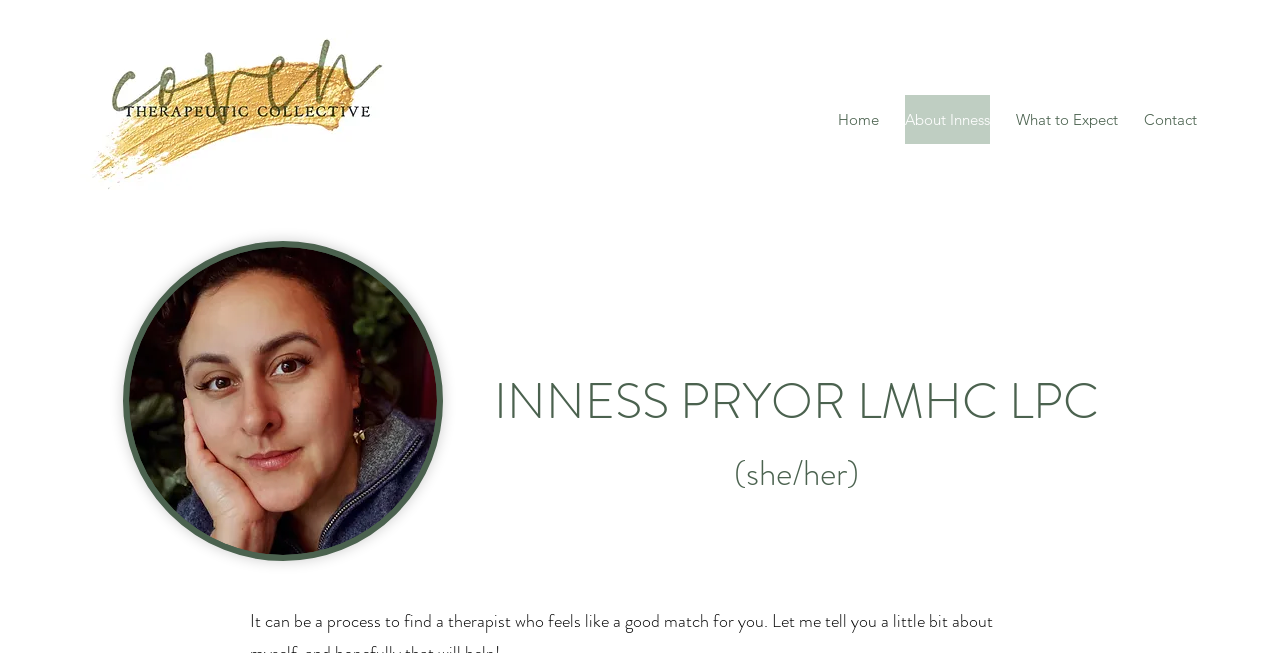Given the element description "Contact" in the screenshot, predict the bounding box coordinates of that UI element.

[0.894, 0.145, 0.935, 0.221]